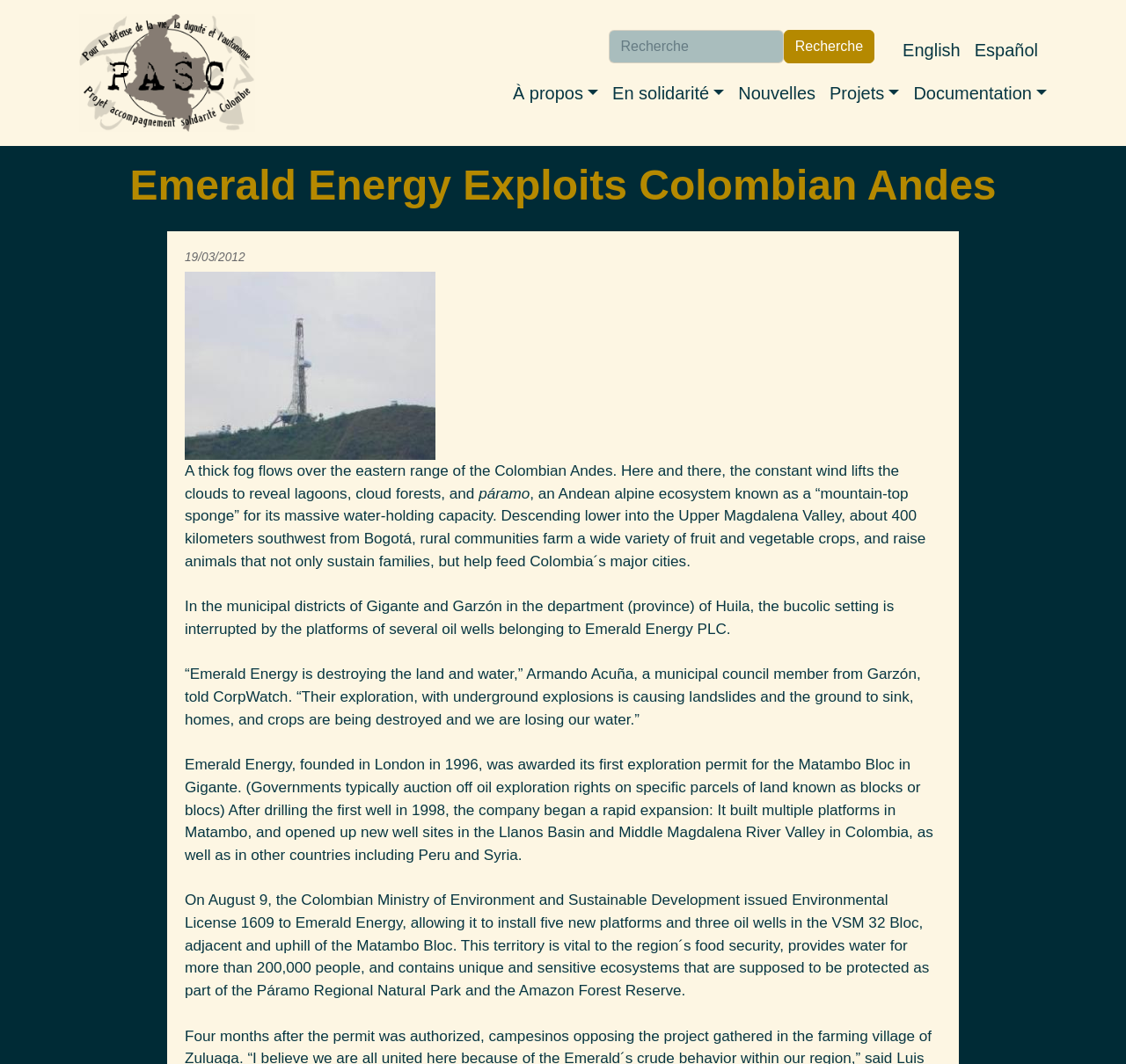Analyze and describe the webpage in a detailed narrative.

The webpage is about Emerald Energy's exploitation of the Colombian Andes, with a focus on the environmental and social impacts of their oil exploration activities. 

At the top of the page, there is a banner with a link to the homepage and an image. Below the banner, there is a navigation menu with links to various sections, including "About", "In Solidarity", "News", "Projects", and "Documentation". 

On the right side of the navigation menu, there is a search bar with a button labeled "Search". Below the search bar, there are links to switch the language to English or Spanish.

The main content of the page is an article with a heading "Emerald Energy Exploits Colombian Andes". The article is divided into several paragraphs, with a date "19/03/2012" at the top. The text describes the natural beauty of the Colombian Andes, the agricultural activities of rural communities, and the impact of Emerald Energy's oil exploration on the environment and local communities. There are several quotes from a municipal council member, Armando Acuña, who expresses concerns about the destruction of land, water, and homes caused by Emerald Energy's activities. The article also provides information about the company's history, its expansion into other countries, and the issuance of an environmental license by the Colombian Ministry of Environment and Sustainable Development.